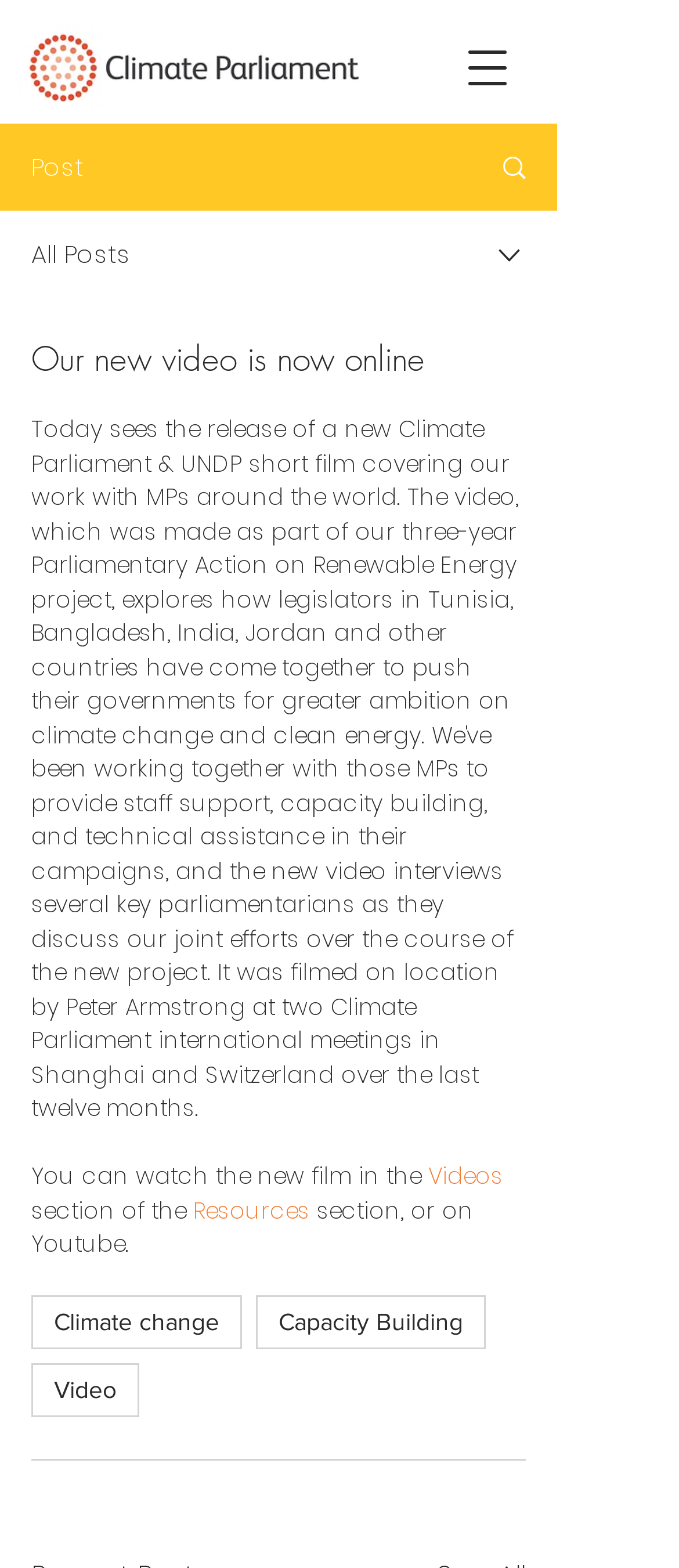Answer with a single word or phrase: 
How many navigation links are there?

3